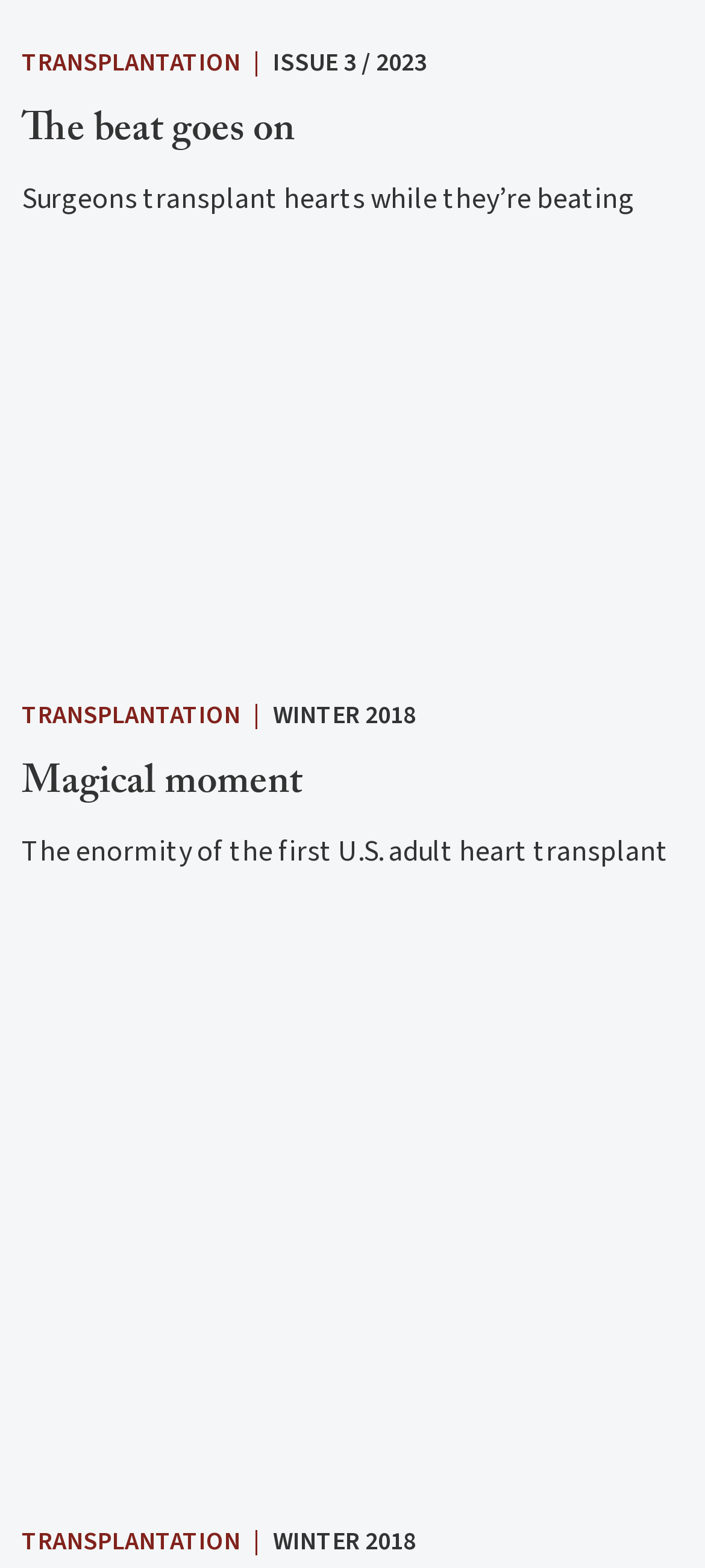Find the bounding box of the web element that fits this description: "Winter 2018".

[0.387, 0.445, 0.59, 0.468]